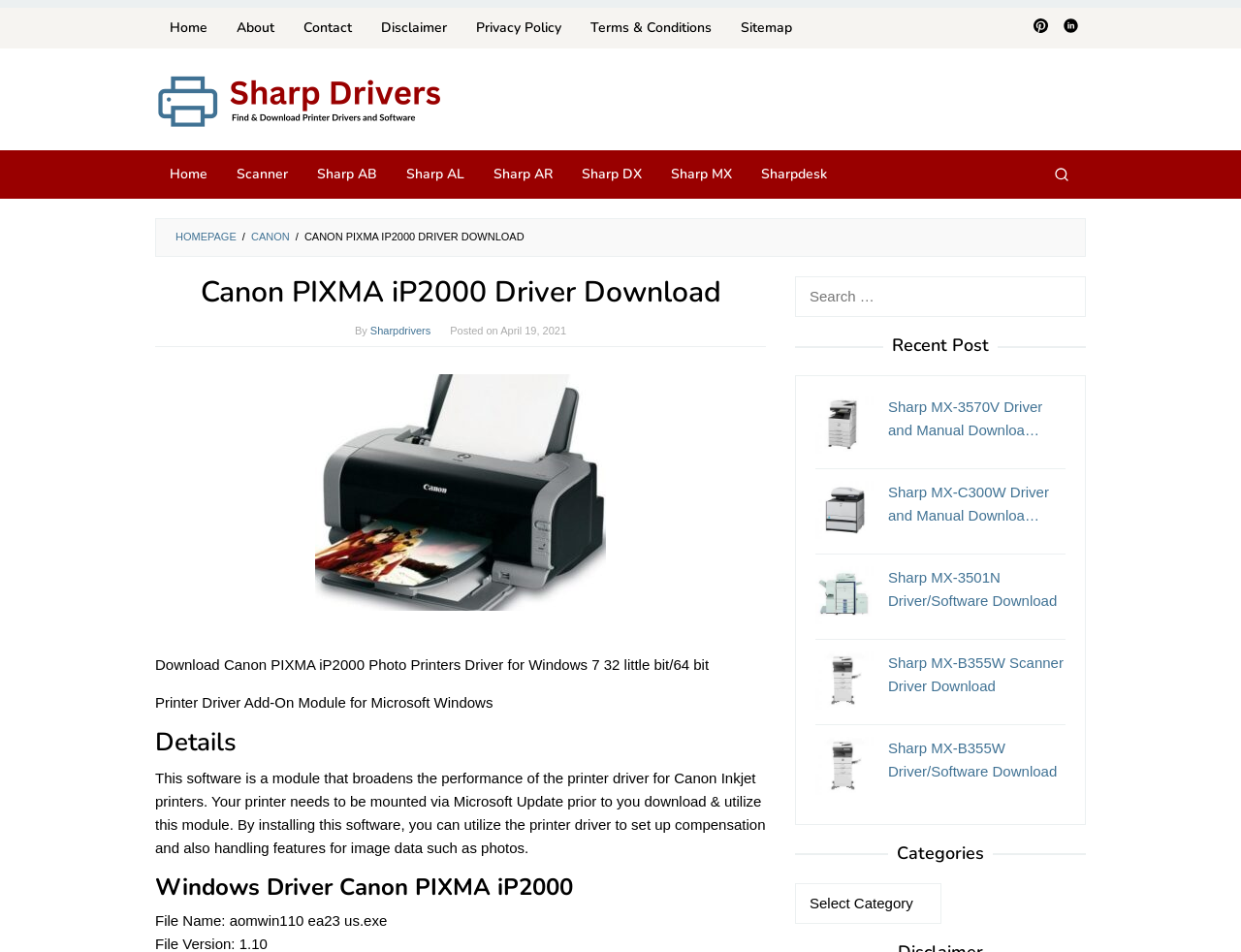What is the function of the 'Search' button?
Using the image, provide a concise answer in one word or a short phrase.

To search for drivers